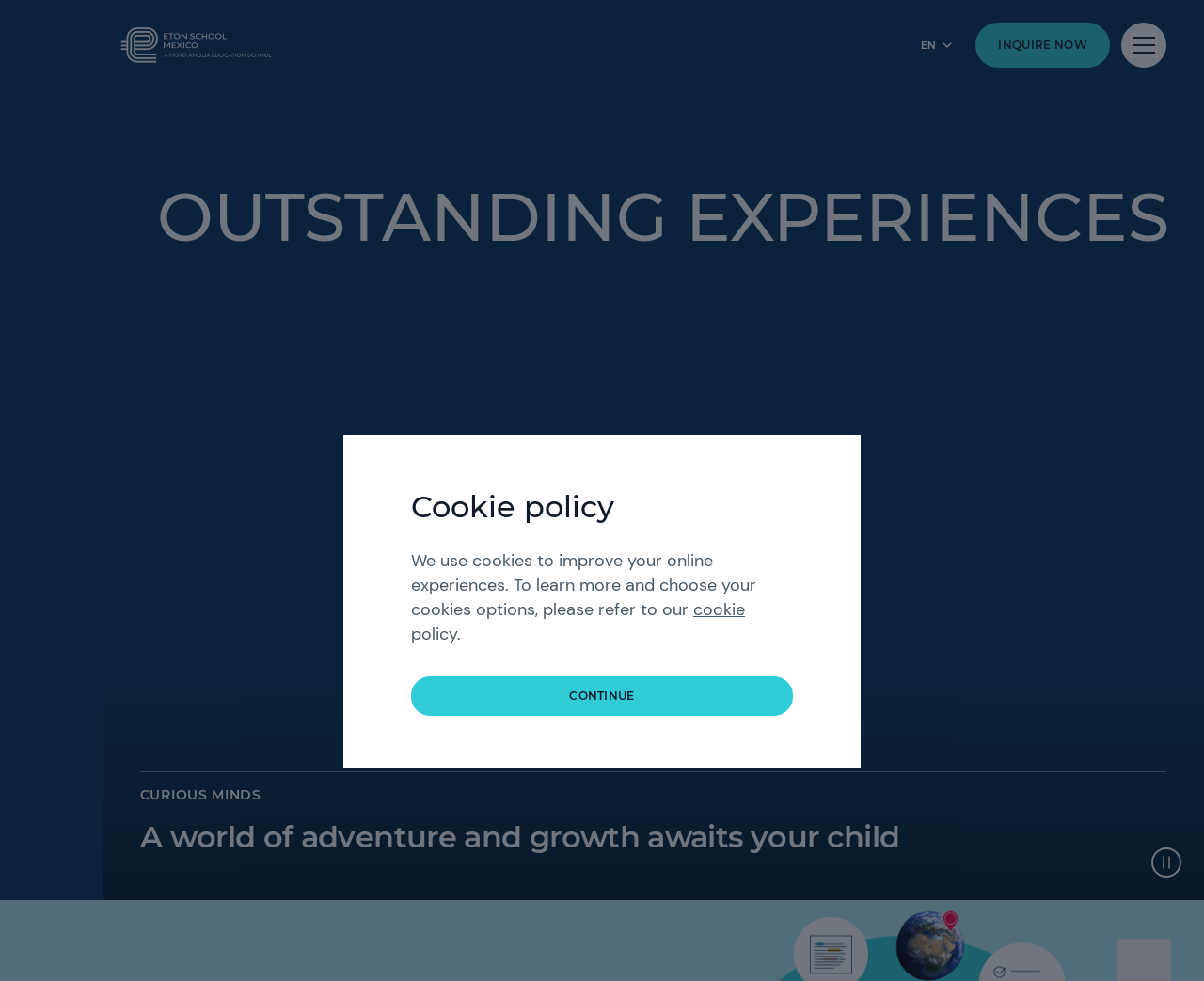What is the theme of the image at the top of the webpage?
Please provide a single word or phrase based on the screenshot.

School logo